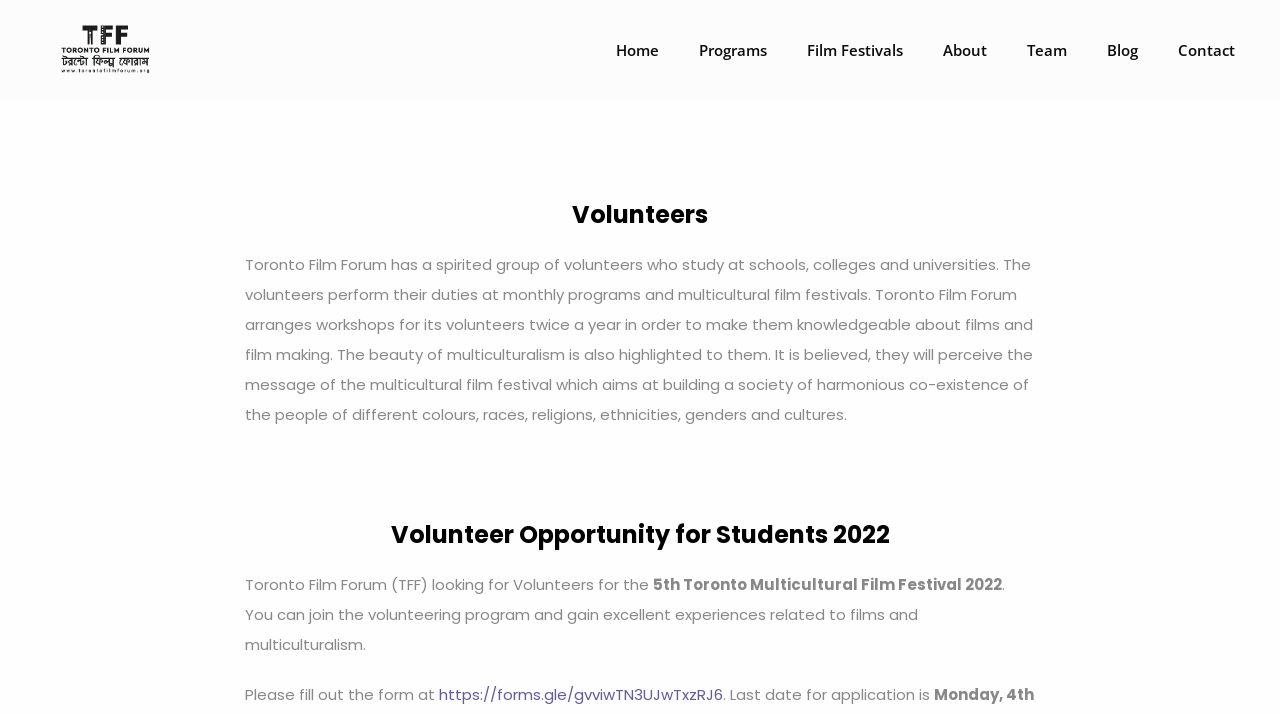Give a detailed account of the webpage's layout and content.

The webpage is about volunteers for the Toronto Film Forum. At the top left, there is a logo image of Toronto Film Forum, accompanied by a link with the same name. To the right of the logo, there is a navigation menu consisting of seven links: Home, Programs, Film Festivals, About, Team, Blog, and Contact.

Below the navigation menu, there is a heading that reads "Volunteers". The main content of the page is a paragraph of text that describes the role of volunteers at the Toronto Film Forum, including their duties, training, and the benefits of volunteering.

Further down the page, there is another heading that reads "Volunteer Opportunity for Students 2022". This section appears to be a call for volunteers for the 5th Toronto Multicultural Film Festival 2022. The text describes the opportunity and encourages students to join the volunteering program to gain experience related to films and multiculturalism.

At the bottom of the page, there is a link to a form where interested students can apply to volunteer. The deadline for application is also mentioned.